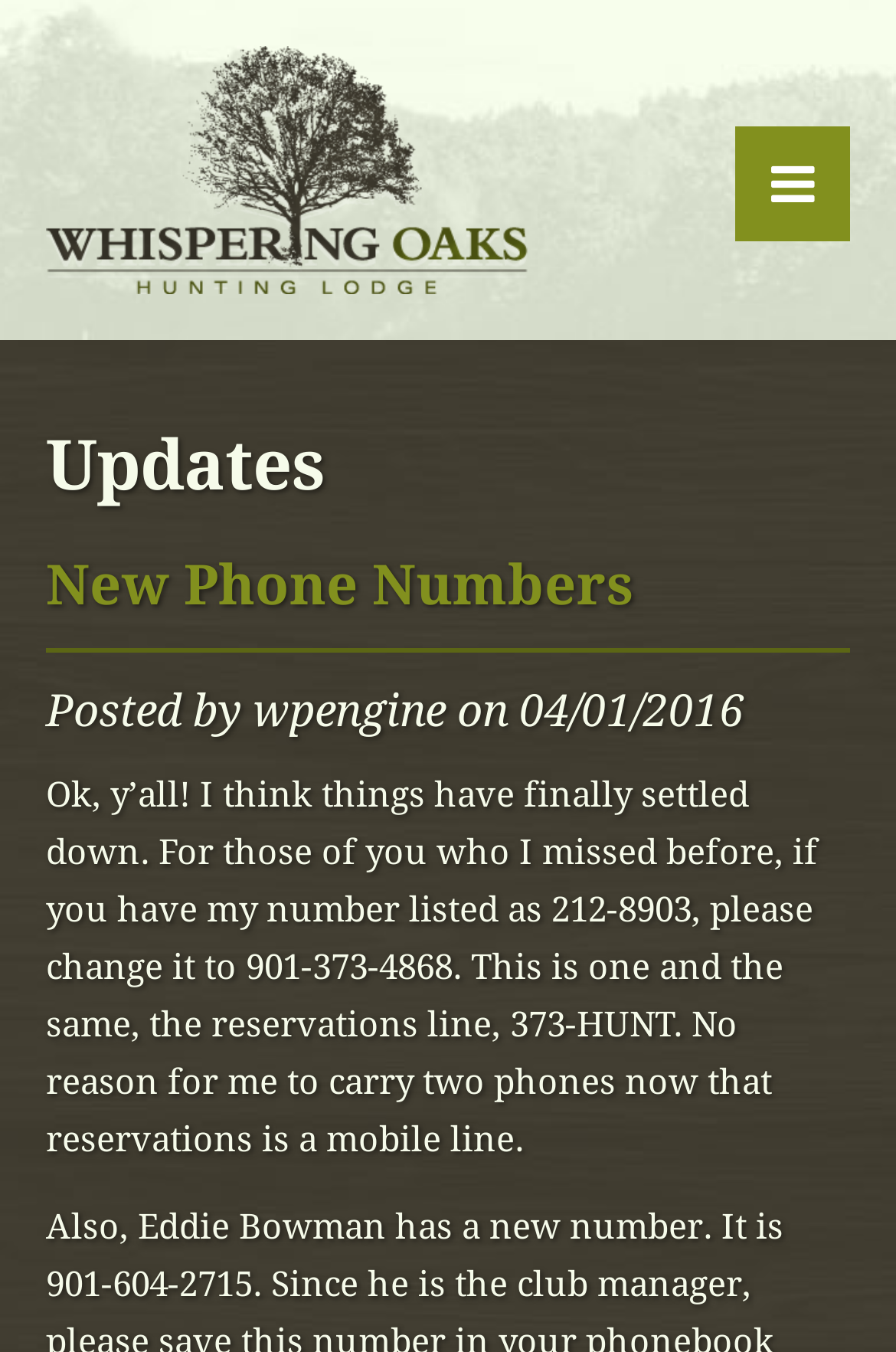What is the old phone number?
Based on the image, please offer an in-depth response to the question.

The old phone number is mentioned in the text 'For those of you who I missed before, if you have my number listed as 212-8903, please change it to 901-373-4868'.